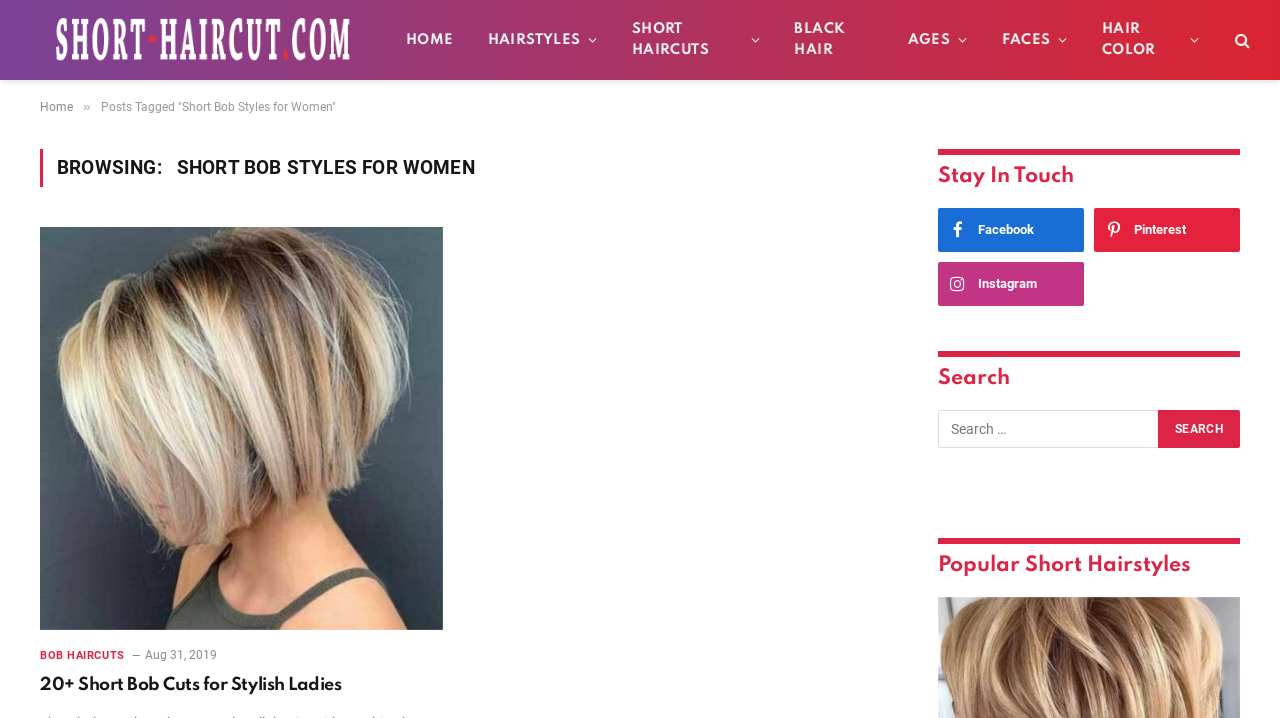Can you specify the bounding box coordinates for the region that should be clicked to fulfill this instruction: "follow on Facebook".

[0.732, 0.29, 0.847, 0.351]